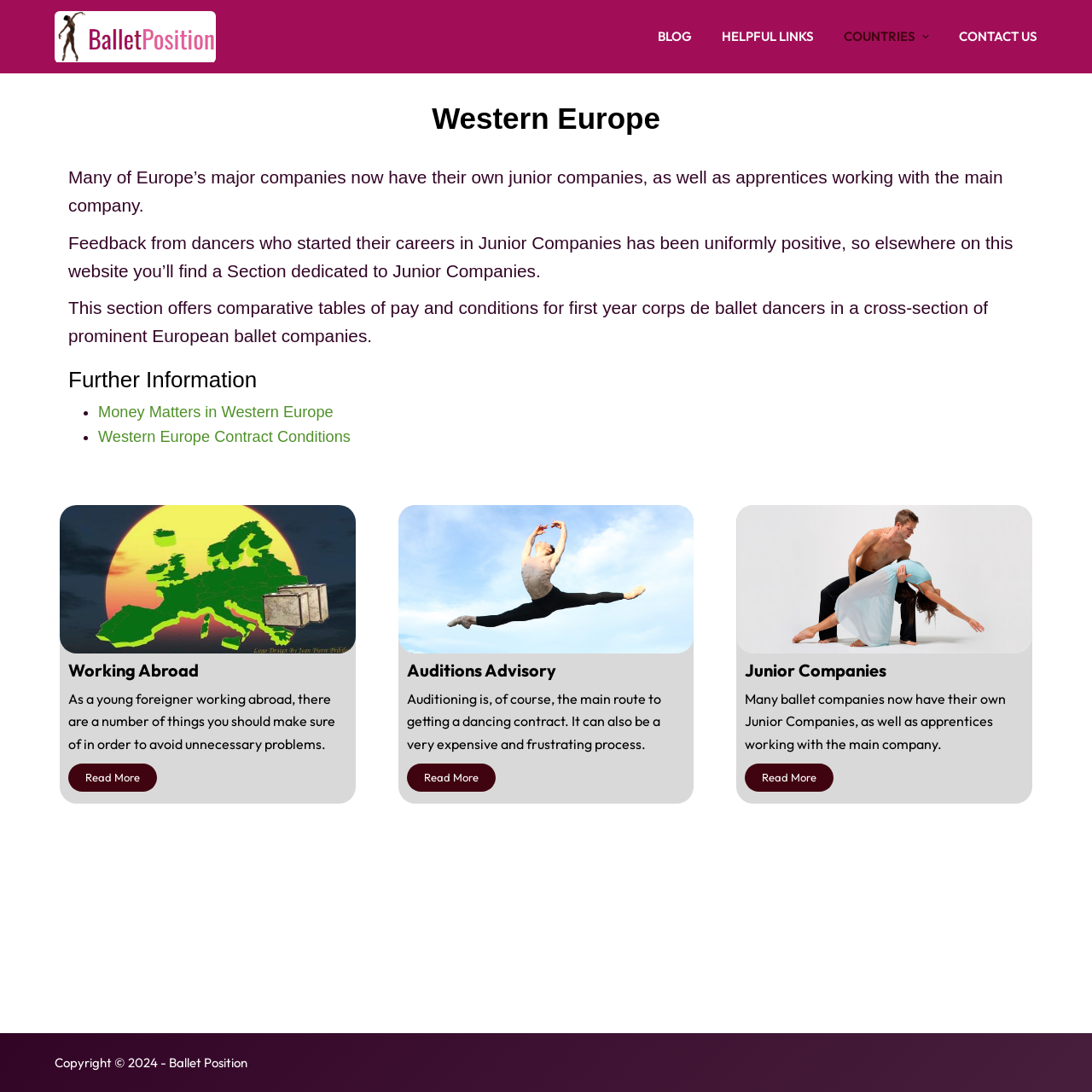Use the details in the image to answer the question thoroughly: 
What is the focus of the 'Further Information' section?

The 'Further Information' section appears to provide additional resources and information related to ballet companies in Western Europe. Specifically, it mentions comparative tables of pay and conditions for first-year corps de ballet dancers in prominent European ballet companies, indicating that this section is focused on providing detailed information about the working conditions and compensation of ballet dancers.